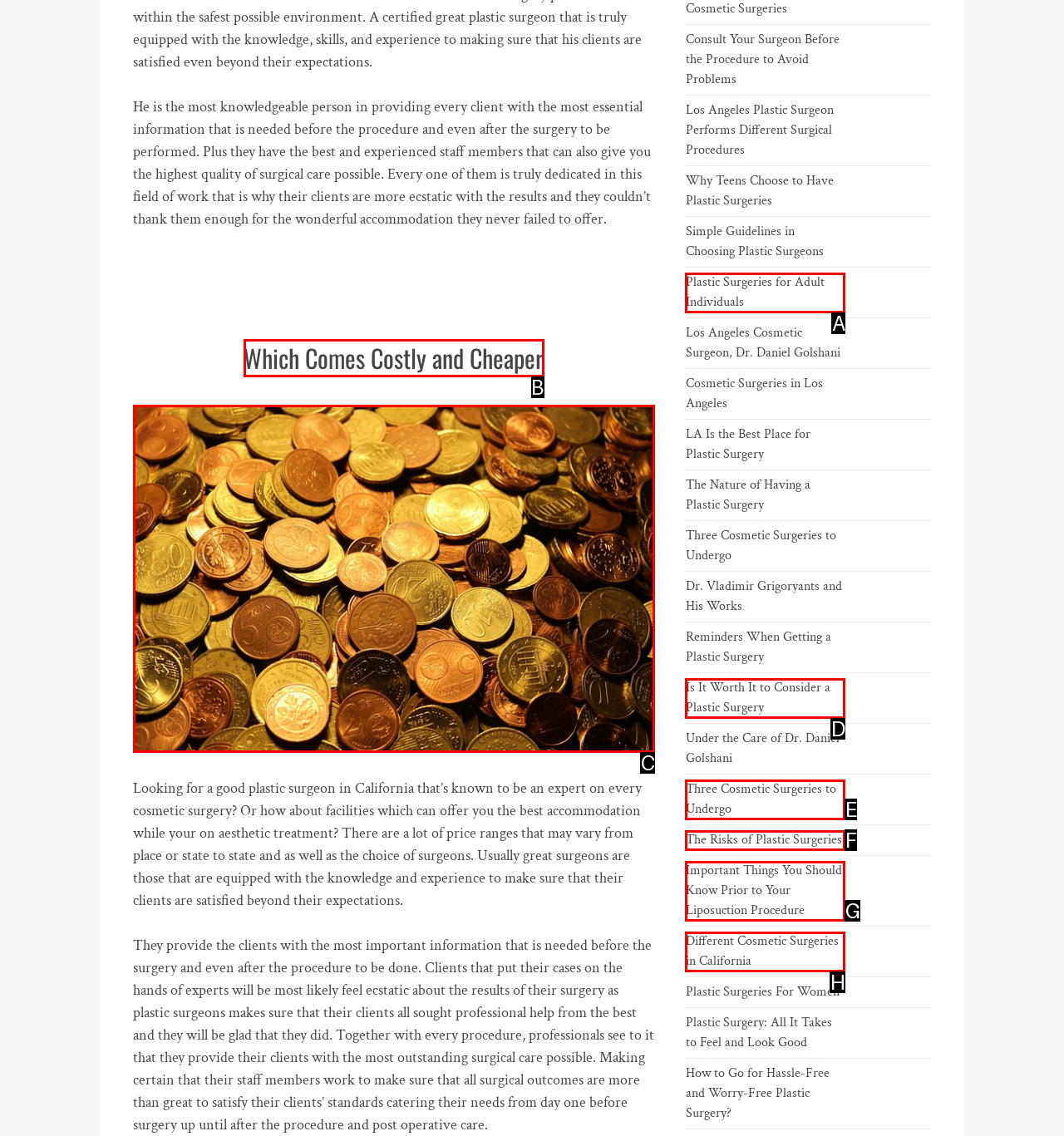Pinpoint the HTML element that fits the description: Which Comes Costly and Cheaper
Answer by providing the letter of the correct option.

B